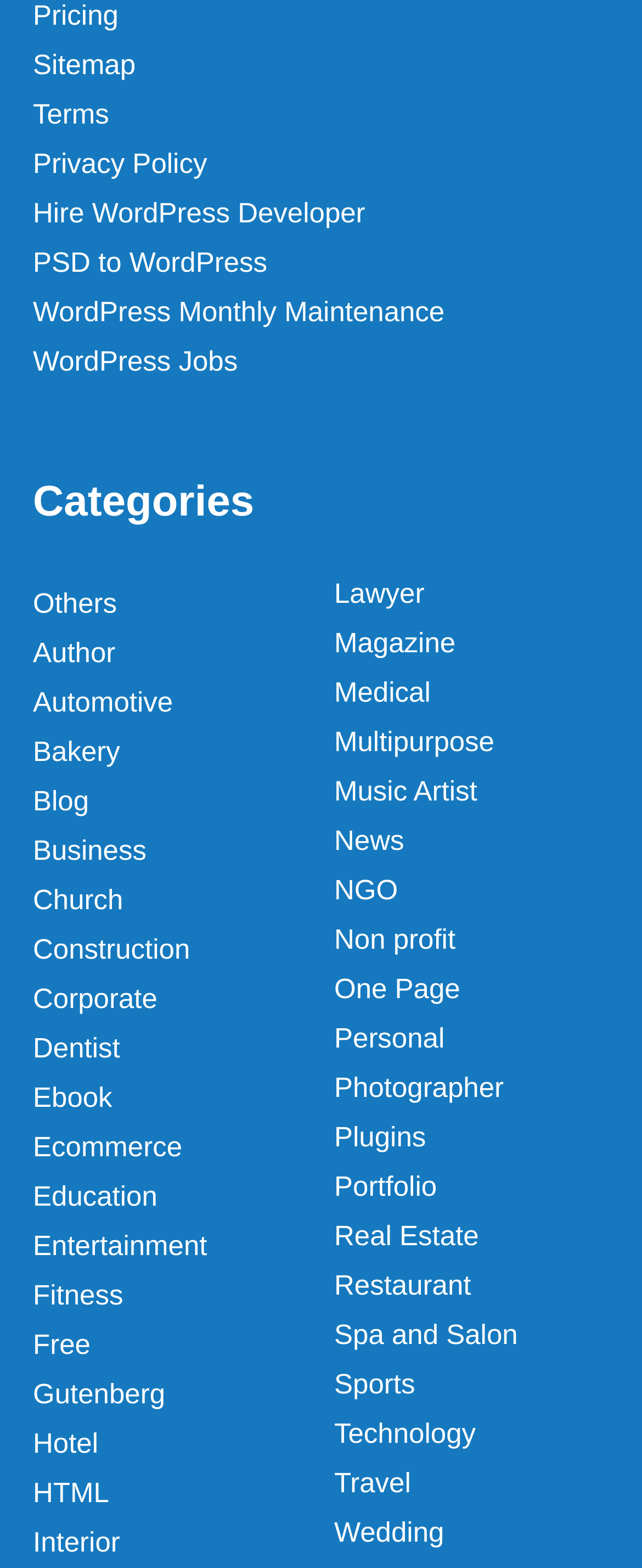What is the first category listed under 'Categories'?
Based on the image, provide your answer in one word or phrase.

Others